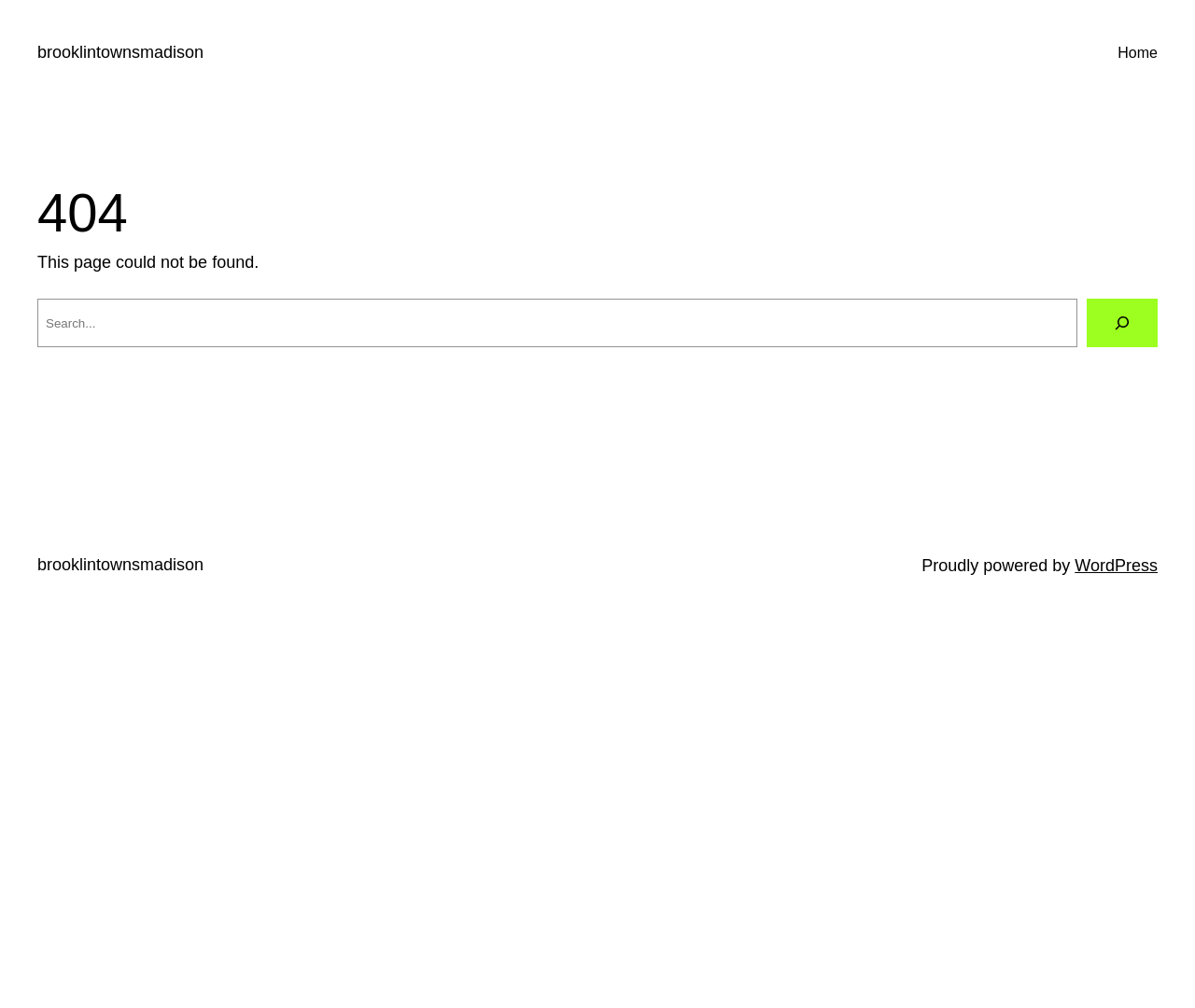Answer the question below with a single word or a brief phrase: 
Is there a way to search for specific content on this website?

Yes